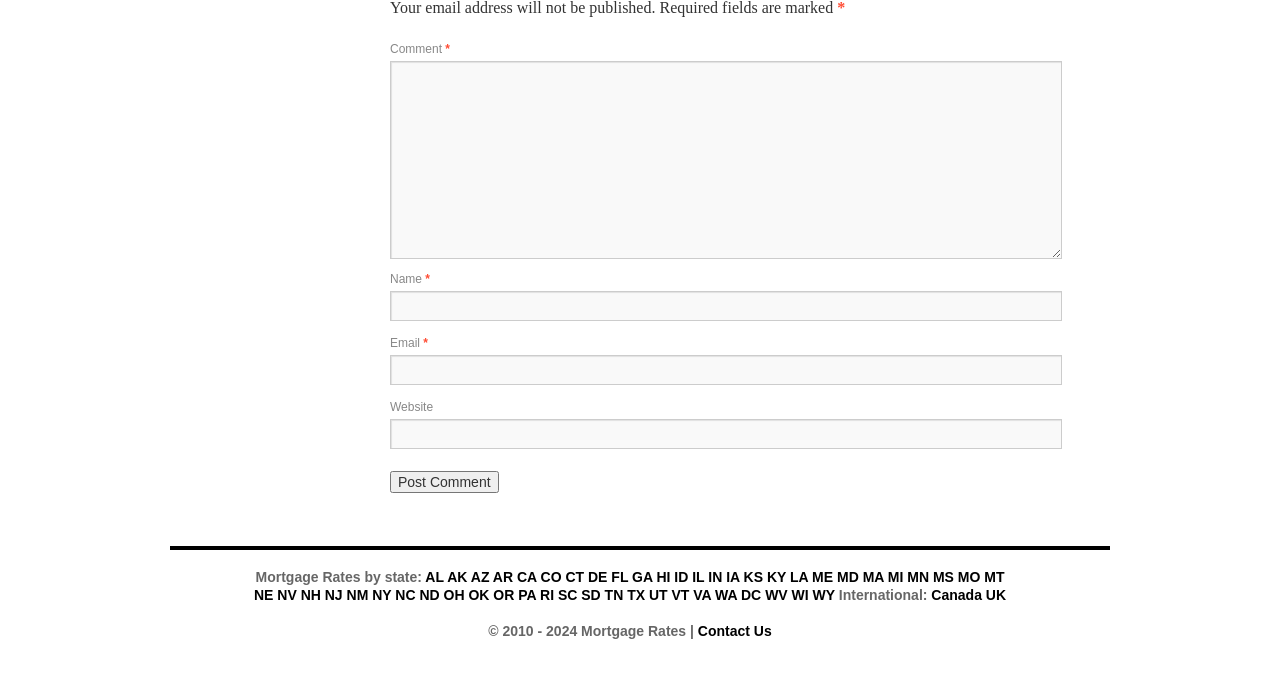Indicate the bounding box coordinates of the element that needs to be clicked to satisfy the following instruction: "Click the Post Comment button". The coordinates should be four float numbers between 0 and 1, i.e., [left, top, right, bottom].

[0.305, 0.676, 0.39, 0.708]